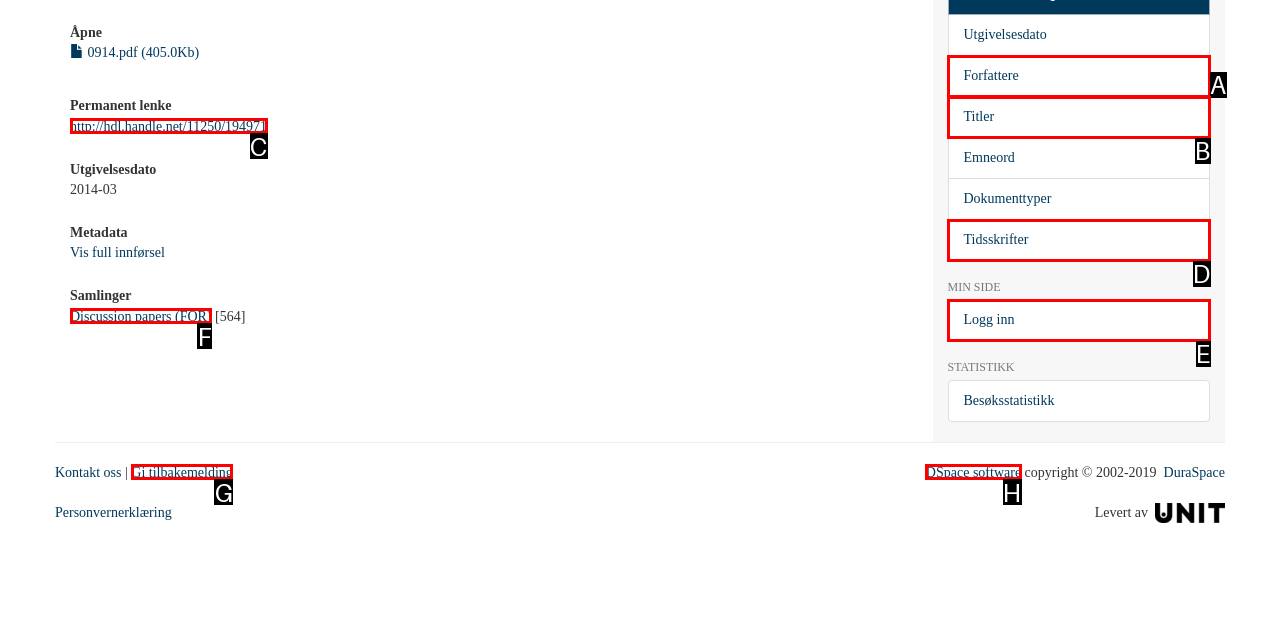Identify the option that corresponds to: Tidsskrifter
Respond with the corresponding letter from the choices provided.

D